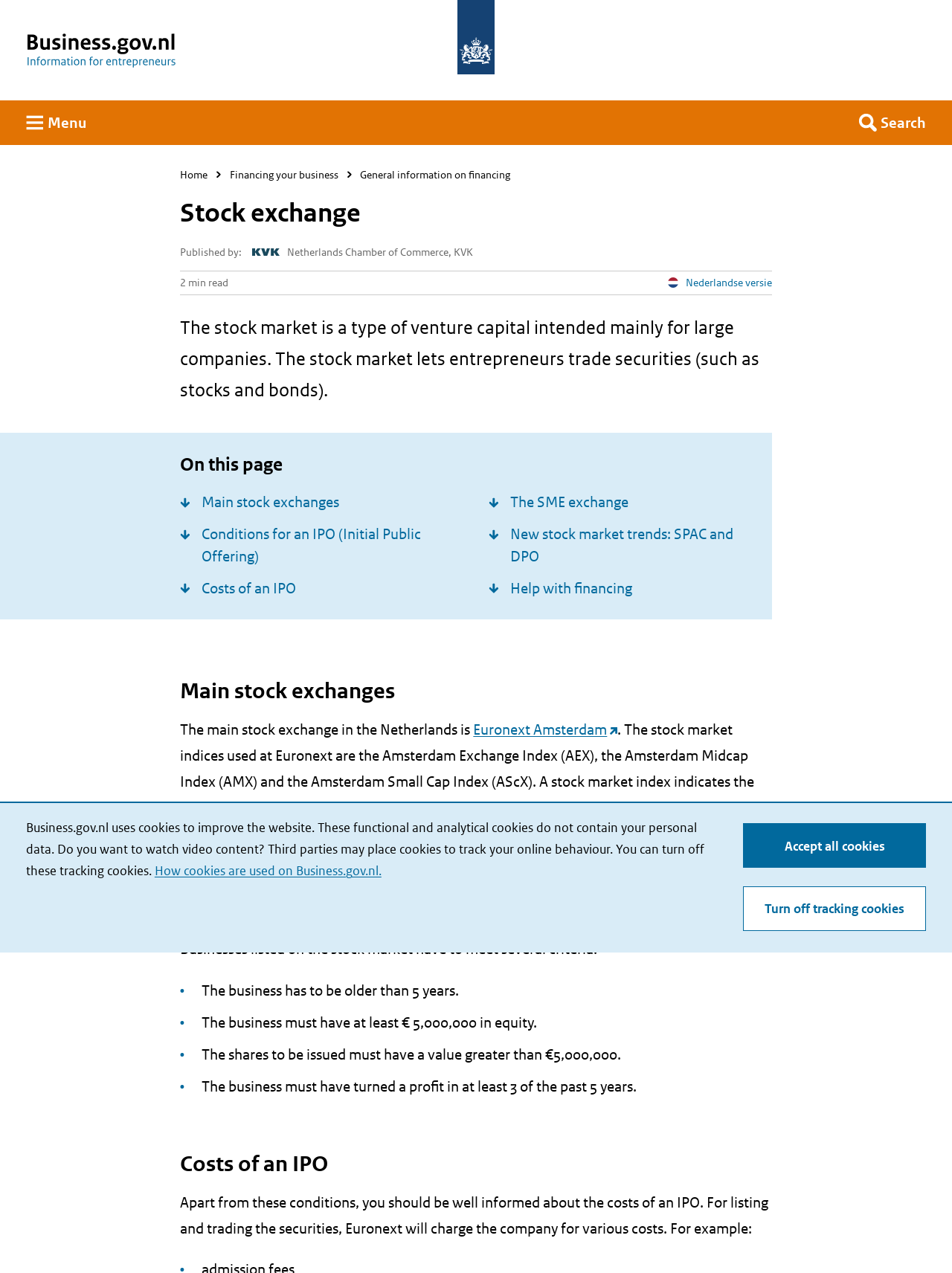Please find and report the bounding box coordinates of the element to click in order to perform the following action: "Go to 'Jobs'". The coordinates should be expressed as four float numbers between 0 and 1, in the format [left, top, right, bottom].

None